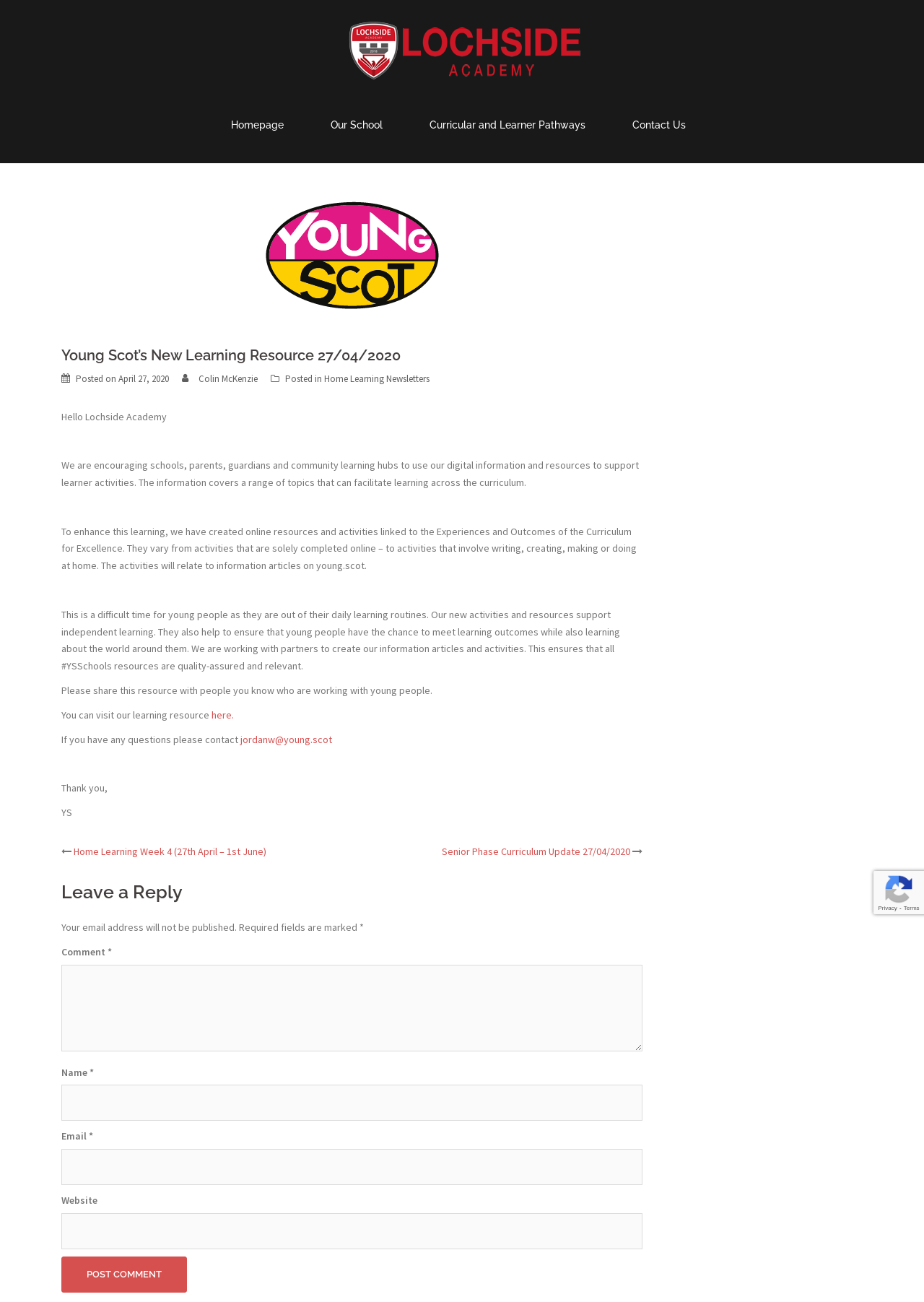Please determine the bounding box coordinates of the element's region to click in order to carry out the following instruction: "Click the 'Contact Us' link". The coordinates should be four float numbers between 0 and 1, i.e., [left, top, right, bottom].

[0.675, 0.083, 0.752, 0.11]